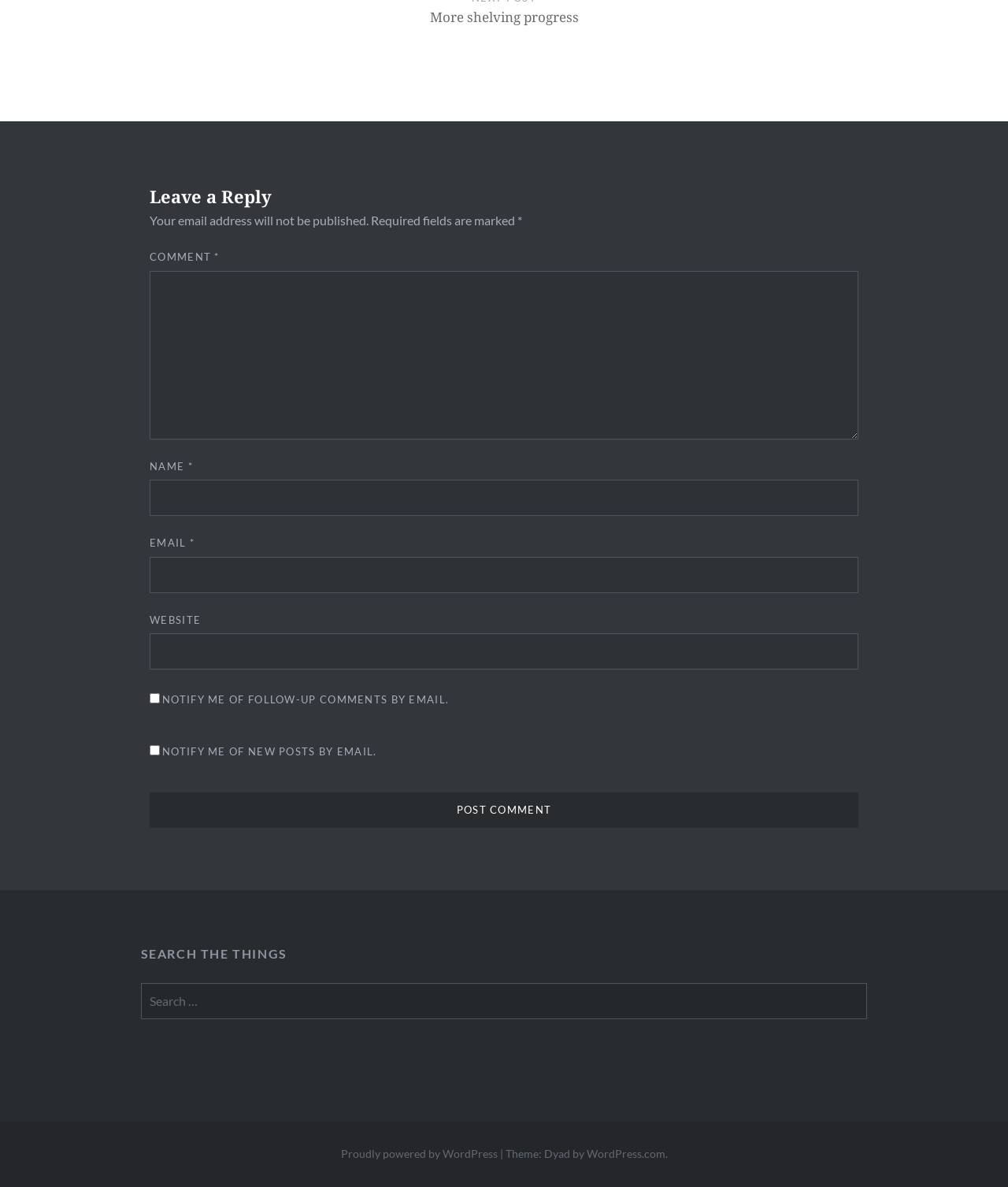Please locate the clickable area by providing the bounding box coordinates to follow this instruction: "Leave a comment".

[0.148, 0.155, 0.852, 0.176]